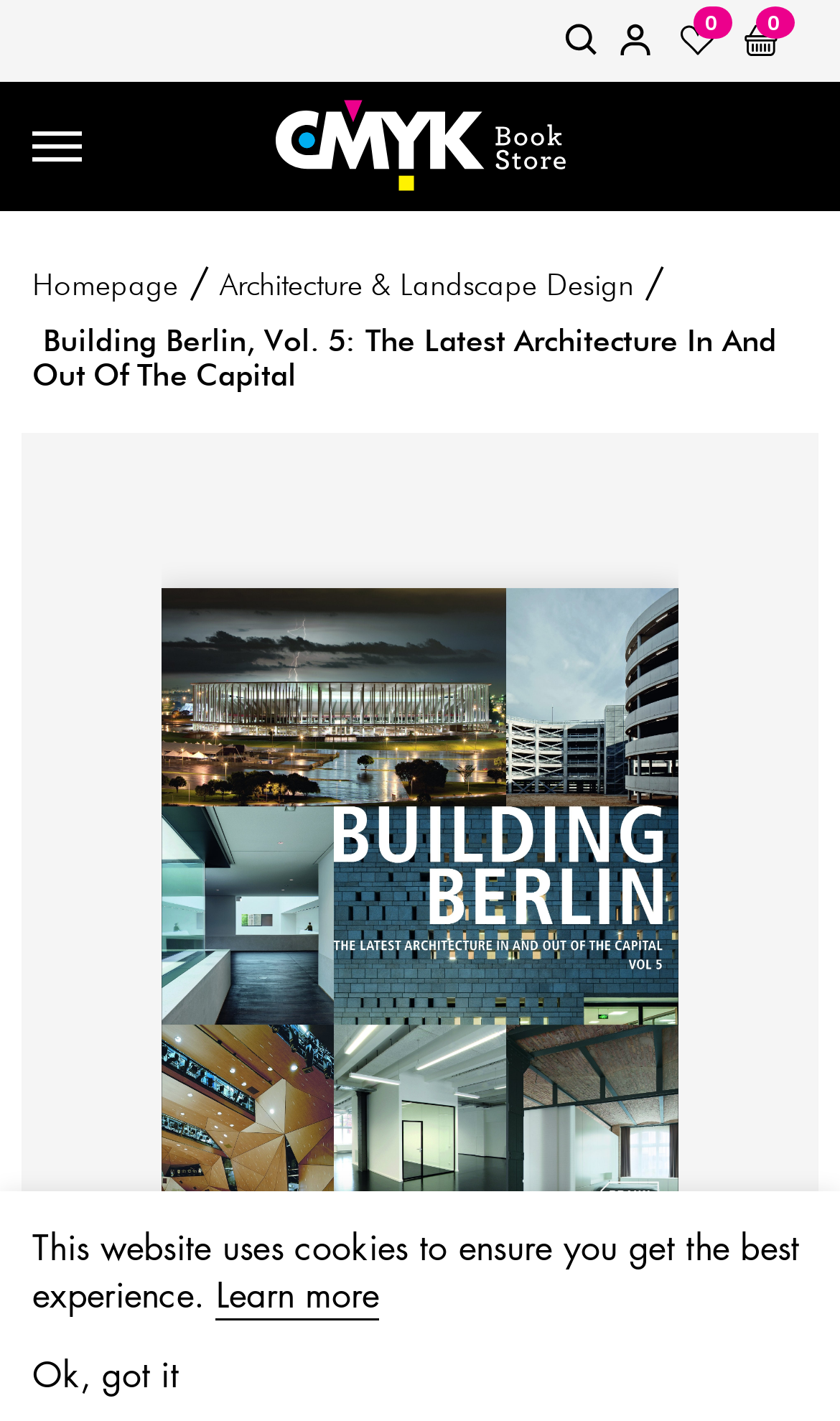What is the name of the book on the webpage?
Refer to the image and provide a thorough answer to the question.

I found the answer by looking at the text element with the content 'Building Berlin, Vol. 5: The Latest Architecture In And Out Of The Capital' which is a title of a book.